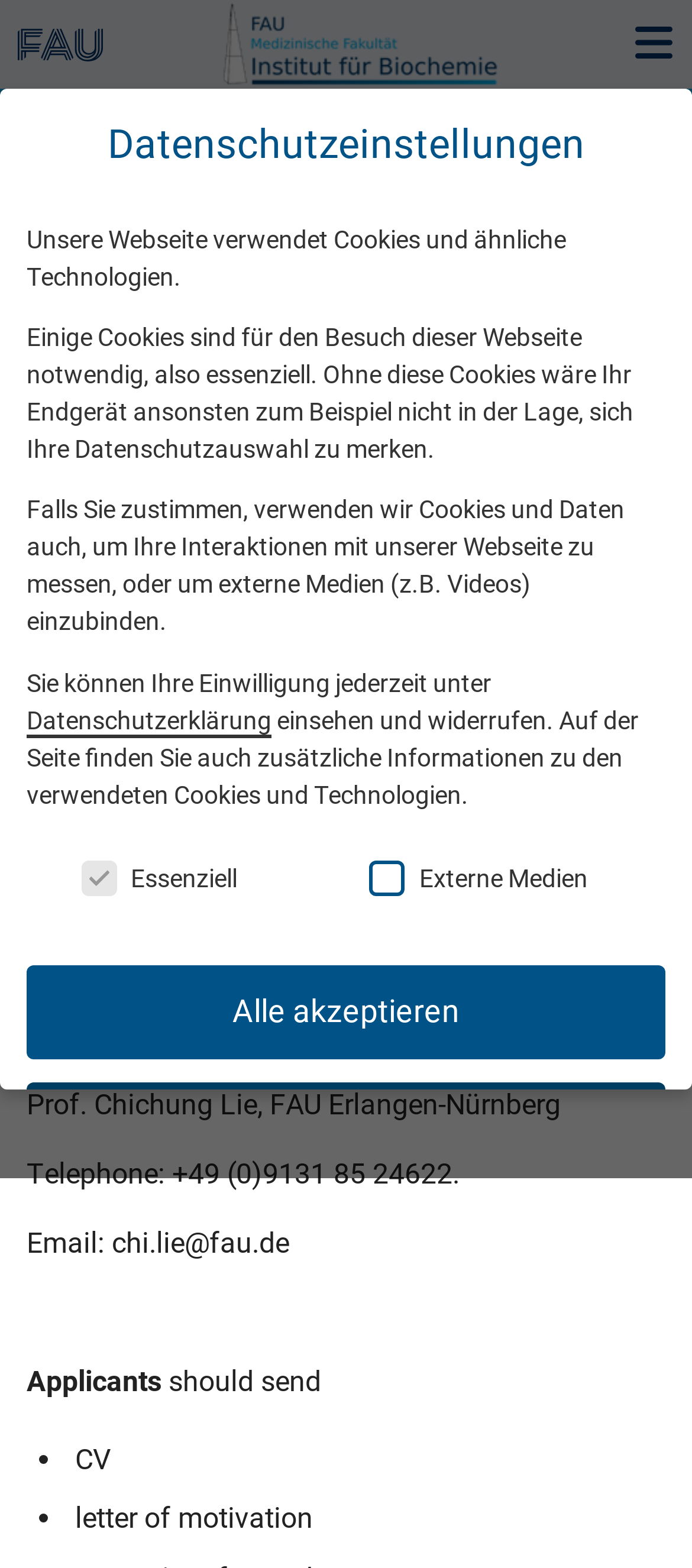Please identify the bounding box coordinates of the clickable area that will allow you to execute the instruction: "Check the Sitemap".

None